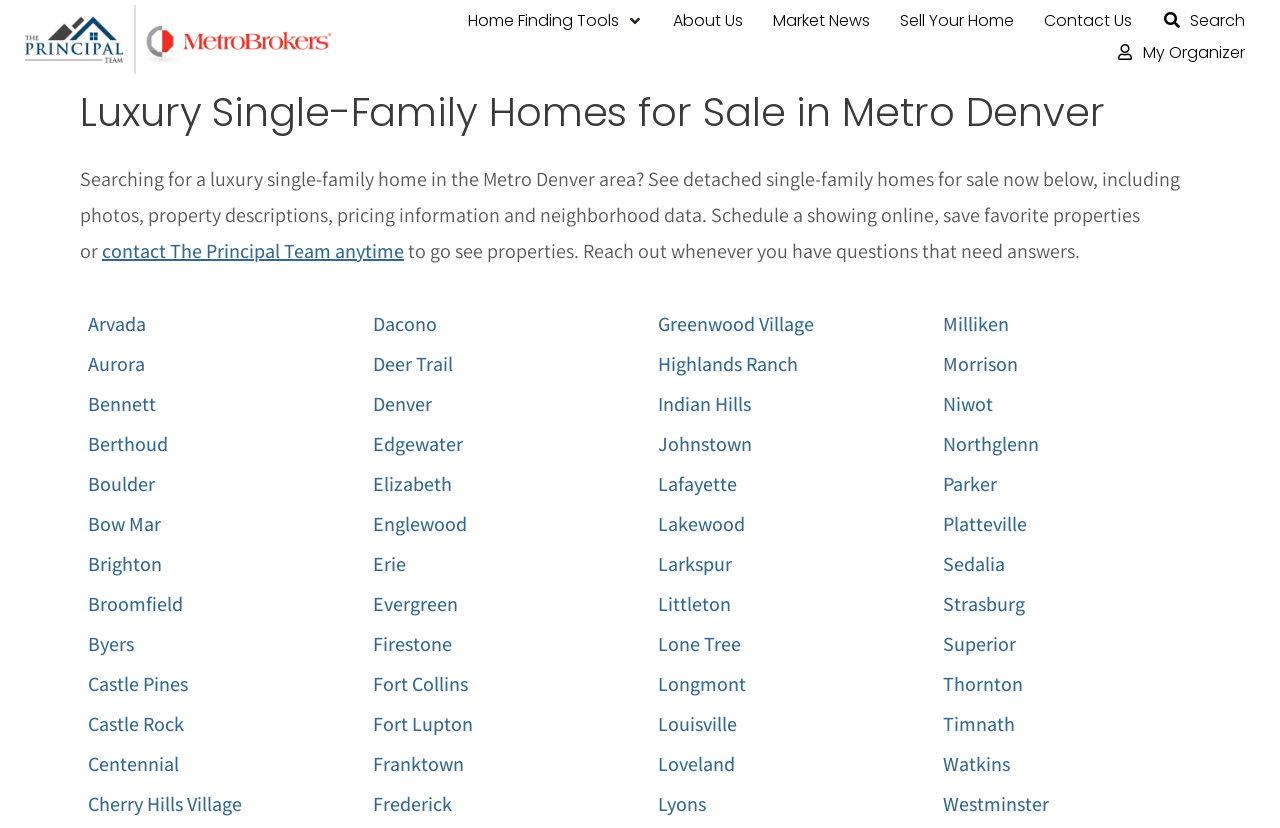Write an exhaustive caption that covers the webpage's main aspects.

This webpage is about luxury single-family homes for sale in the Metro Denver area. At the top, there is a navigation menu with links to "Home Finding Tools", "About Us", "Market News", "Sell Your Home", and "Contact Us". On the right side of the navigation menu, there are two icons: a search icon and a "My Organizer" icon.

Below the navigation menu, there is a heading that reads "Luxury Single-Family Homes for Sale in Metro Denver". Underneath the heading, there is a paragraph of text that describes the luxury homes and invites users to schedule a showing online or contact "The Principal Team" for more information.

Below the paragraph, there is a list of links to various cities and towns in the Metro Denver area, including Arvada, Aurora, Bennett, and many others. These links are arranged in three columns, with the first column starting from the top left and the third column starting from the top right.

There are no images on the page, but there are many links and text elements that provide information about luxury single-family homes for sale in the Metro Denver area.